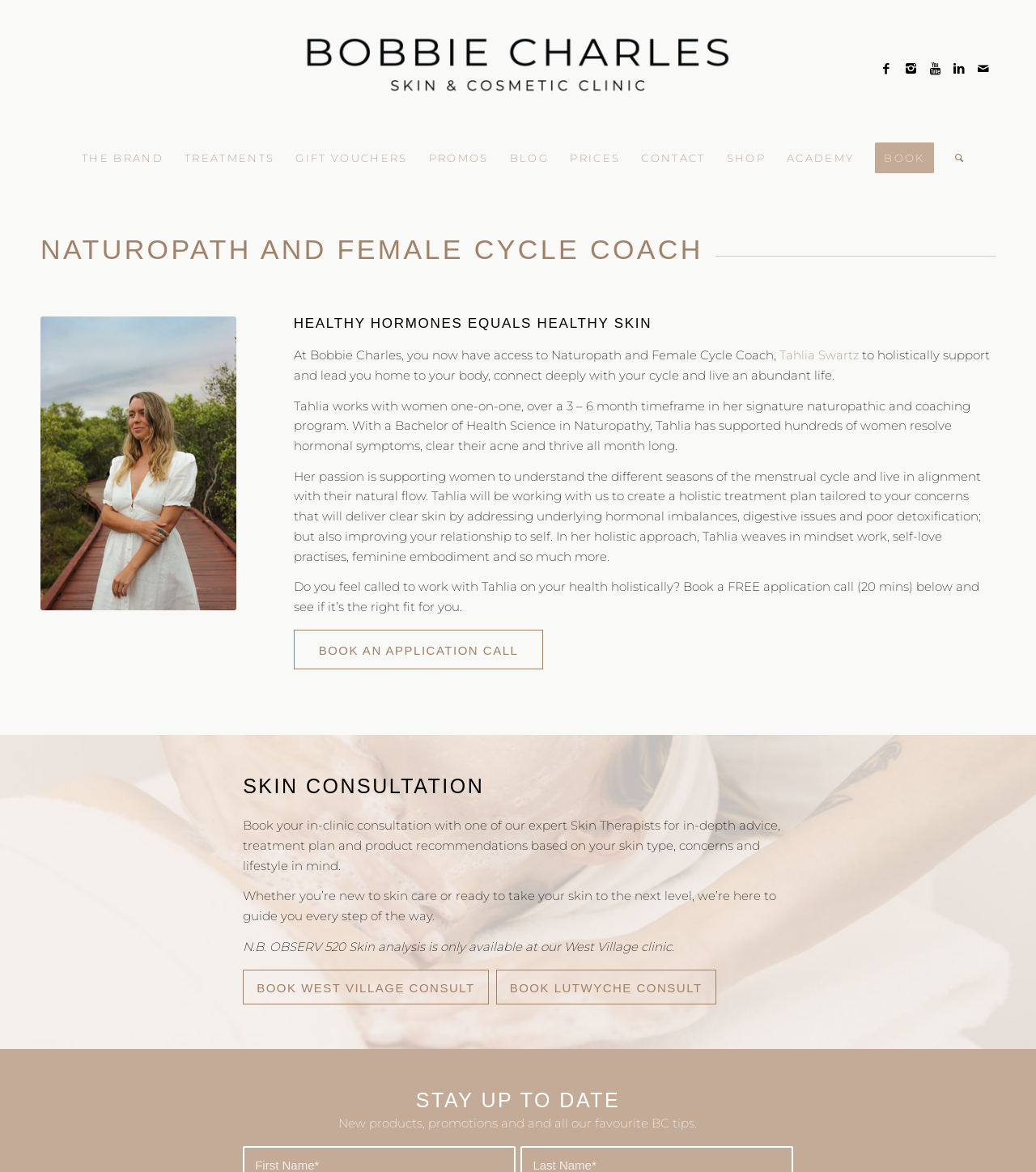Please determine the bounding box coordinates of the area that needs to be clicked to complete this task: 'Book an application call'. The coordinates must be four float numbers between 0 and 1, formatted as [left, top, right, bottom].

[0.283, 0.538, 0.524, 0.571]